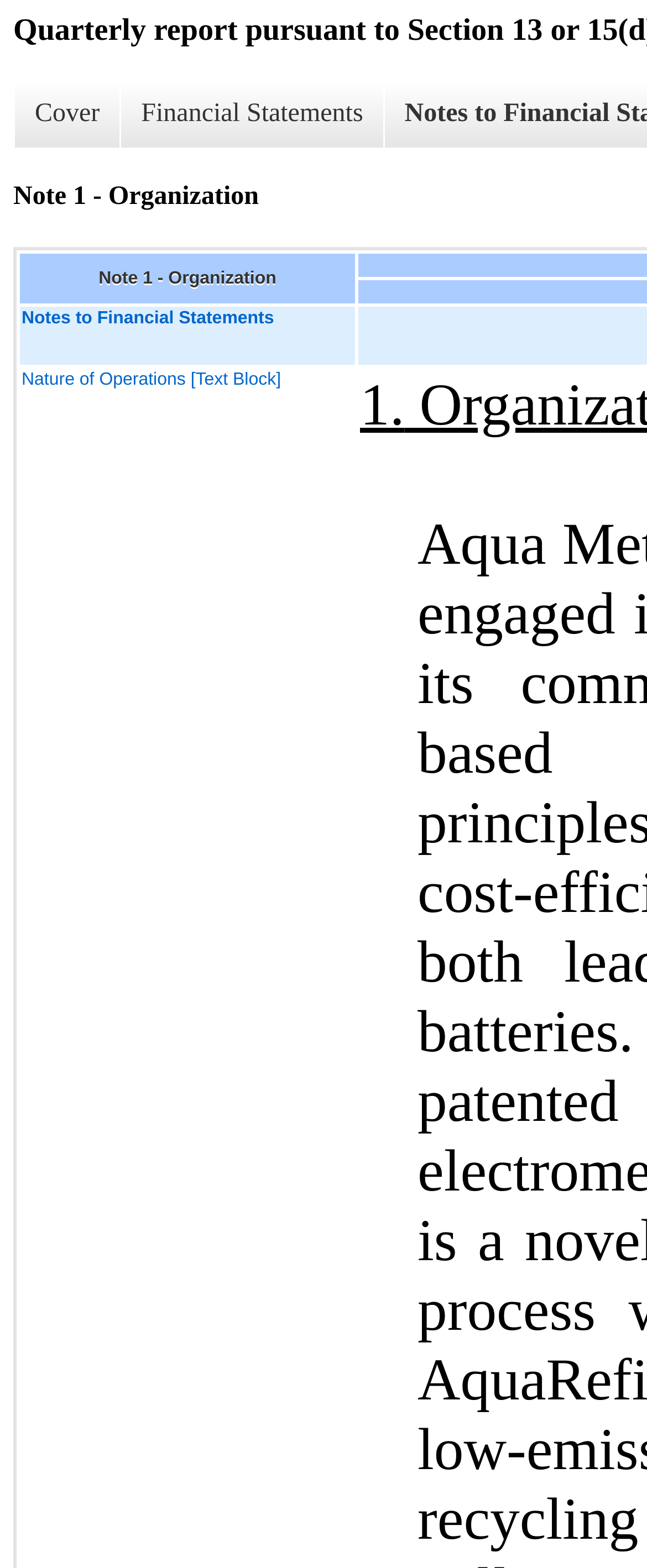Locate the bounding box of the UI element with the following description: "Nature of Operations [Text Block]".

[0.033, 0.352, 0.546, 0.365]